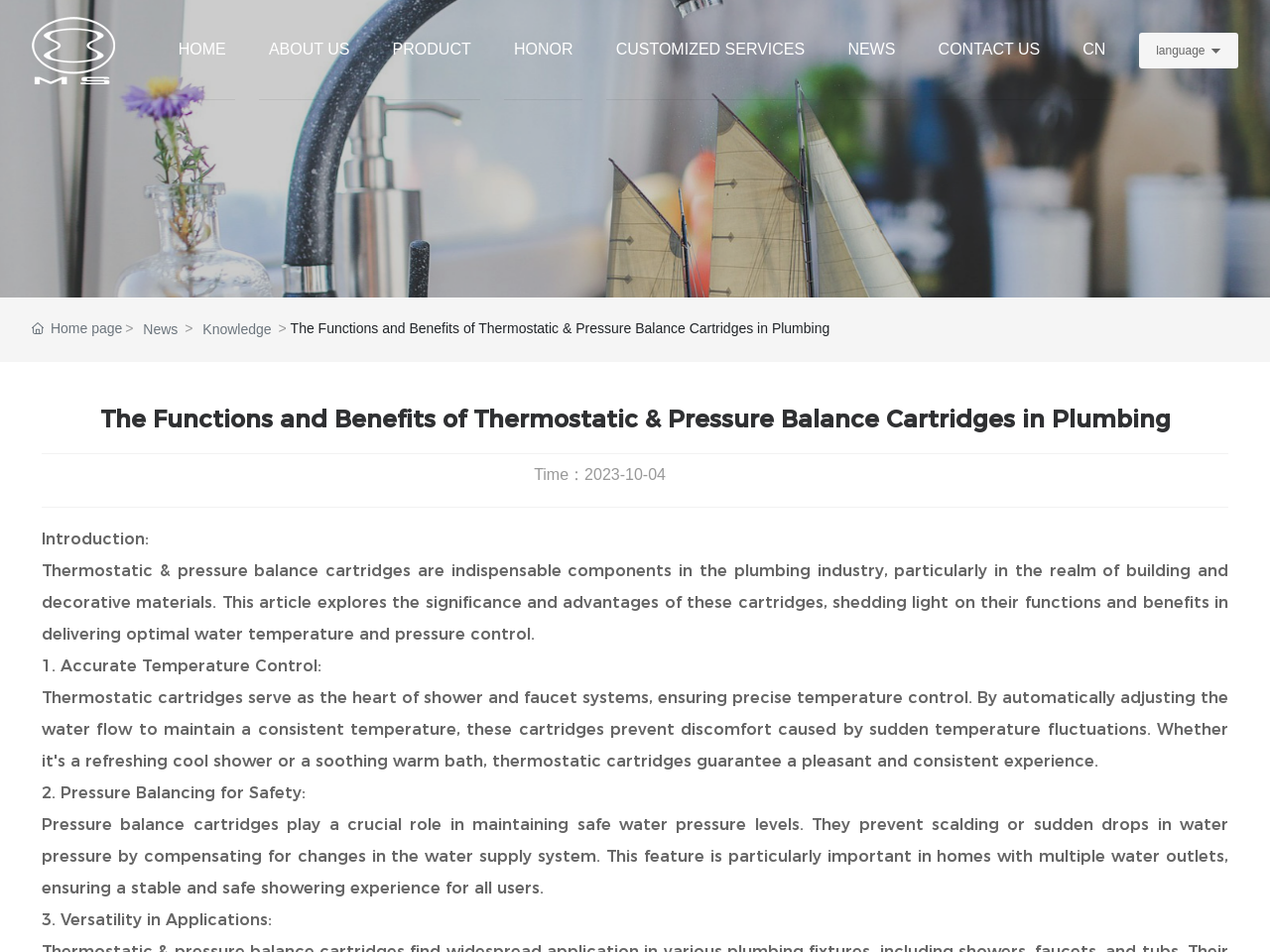What is the date of the article?
Provide a one-word or short-phrase answer based on the image.

2023-10-04